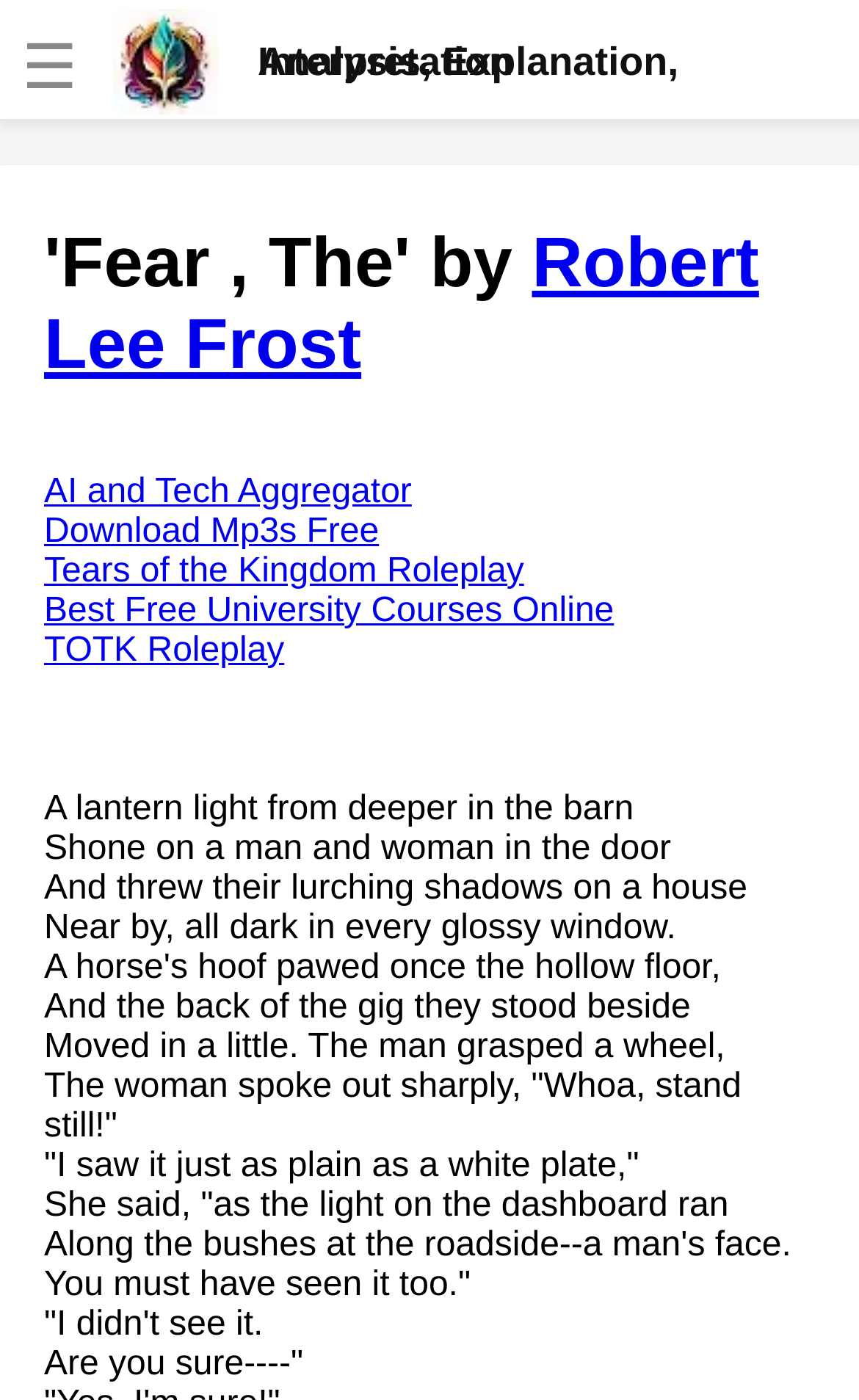Use a single word or phrase to answer the following:
What is the first line of the poem 'Fear, The'?

A lantern light from deeper in the barn